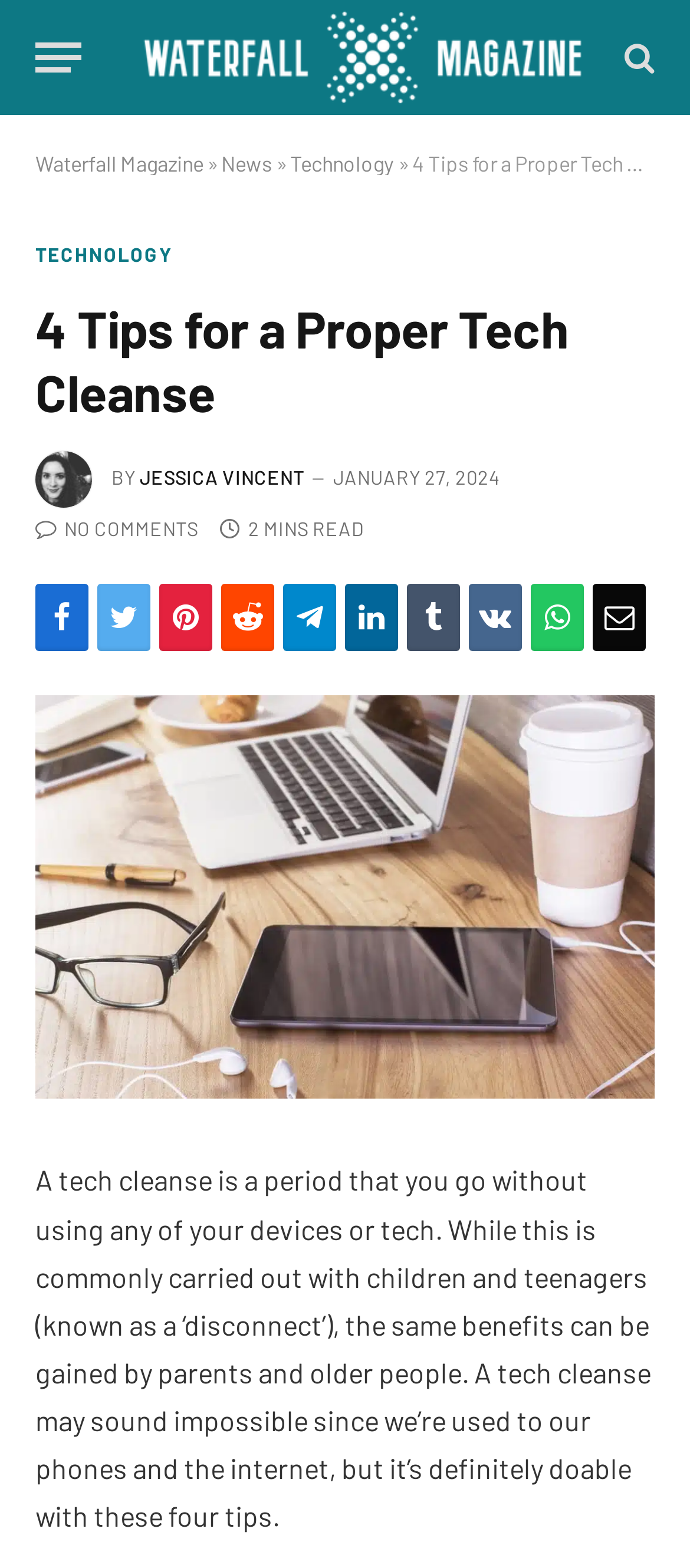What is the topic of this article?
Please use the image to provide an in-depth answer to the question.

The topic of this article is about a tech cleanse, which can be inferred from the title '4 Tips for a Proper Tech Cleanse' and the content of the article.